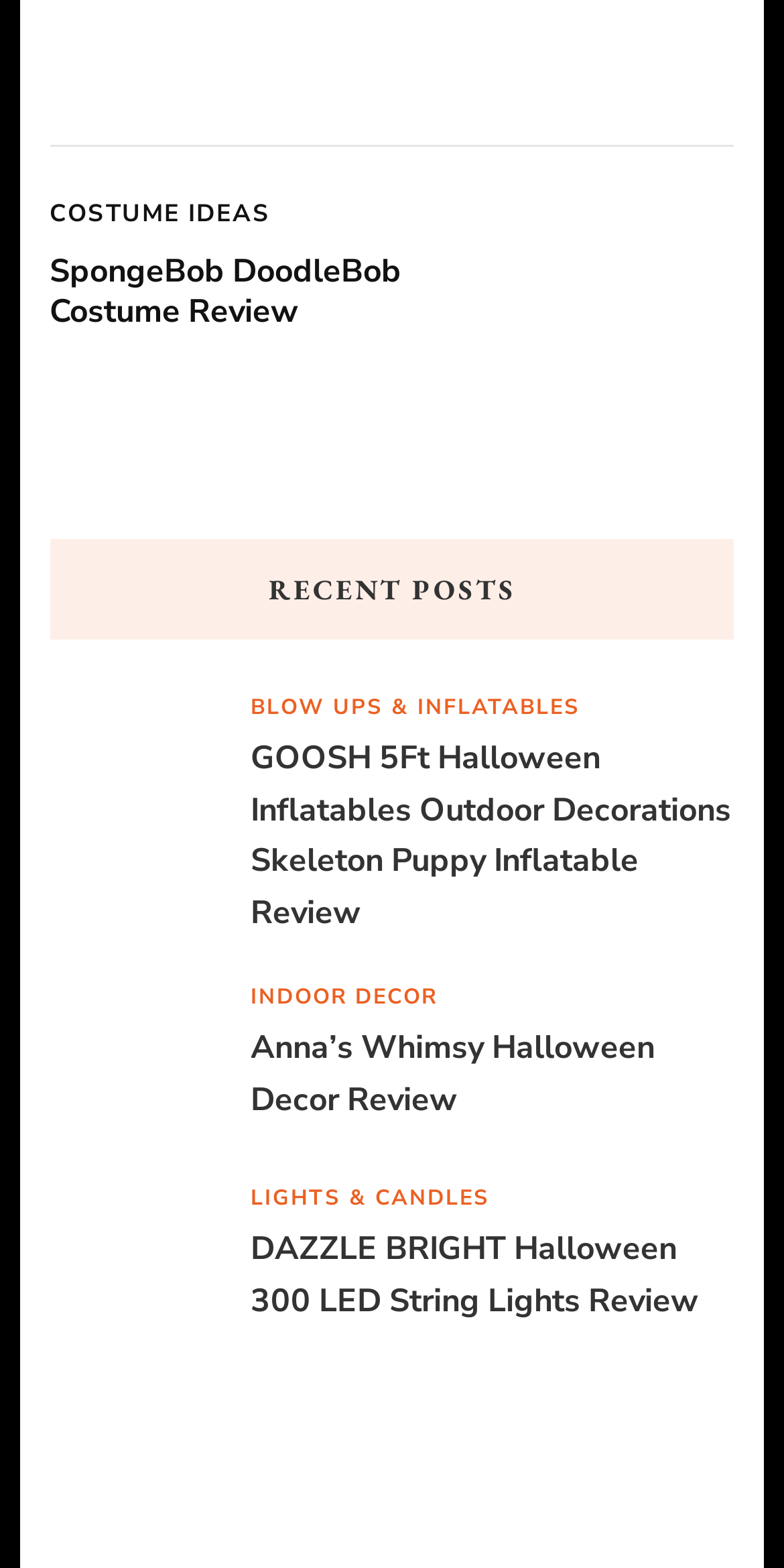Identify the bounding box coordinates for the UI element described by the following text: "parent_node: SAFETY TIPS". Provide the coordinates as four float numbers between 0 and 1, in the format [left, top, right, bottom].

[0.063, 0.809, 0.269, 0.911]